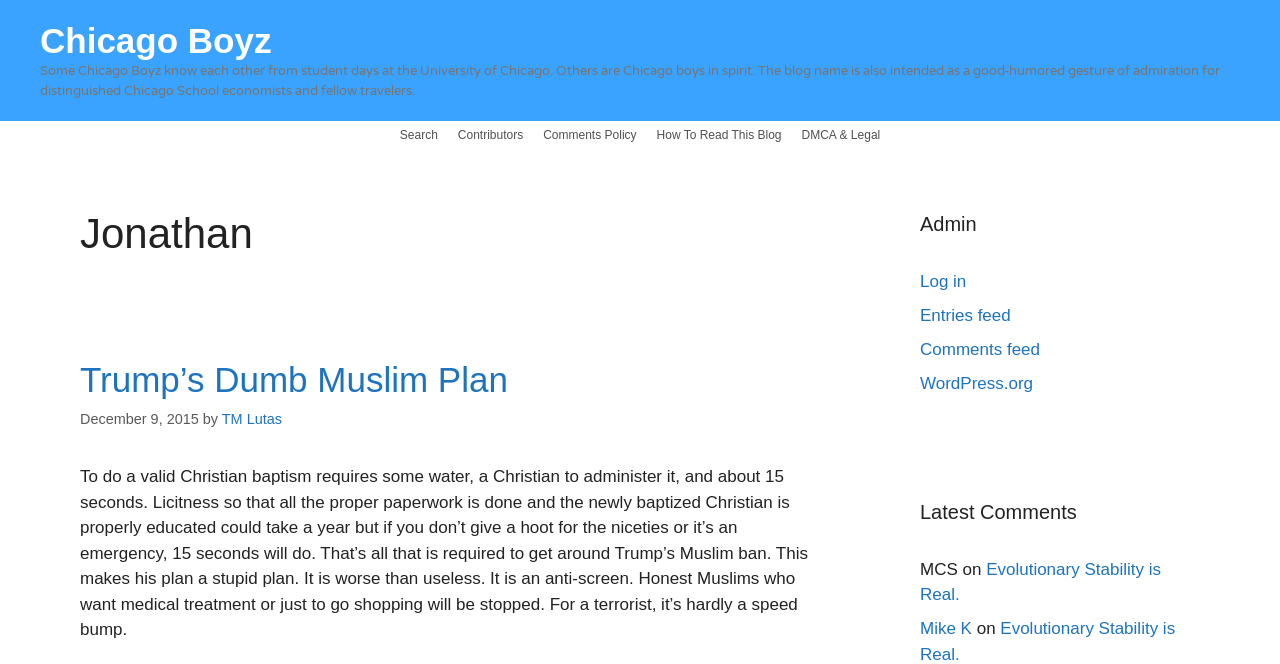Please determine the bounding box coordinates for the element with the description: "Hola Mumbai".

None